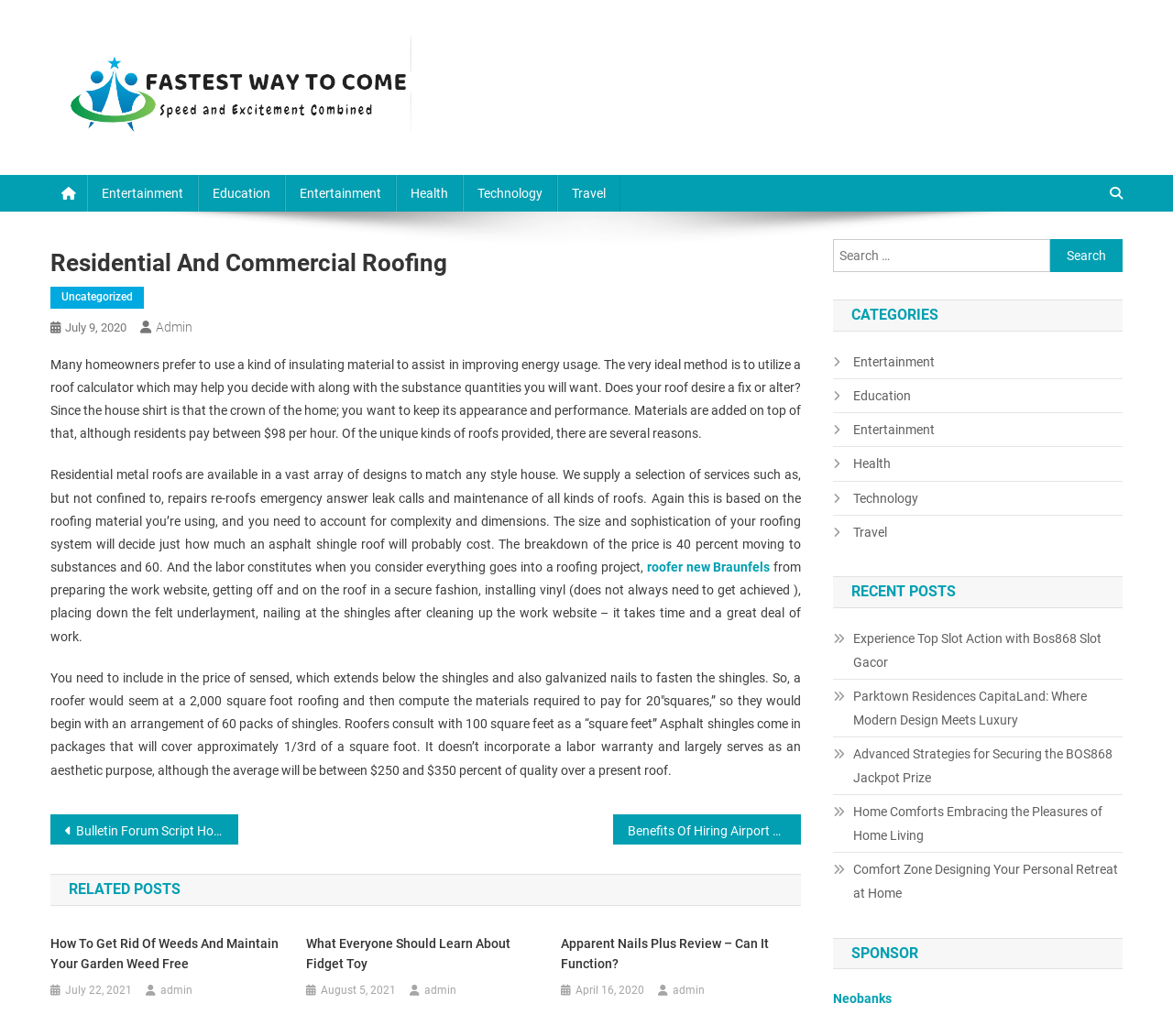Please identify the bounding box coordinates of the clickable region that I should interact with to perform the following instruction: "Leave a comment". The coordinates should be expressed as four float numbers between 0 and 1, i.e., [left, top, right, bottom].

None